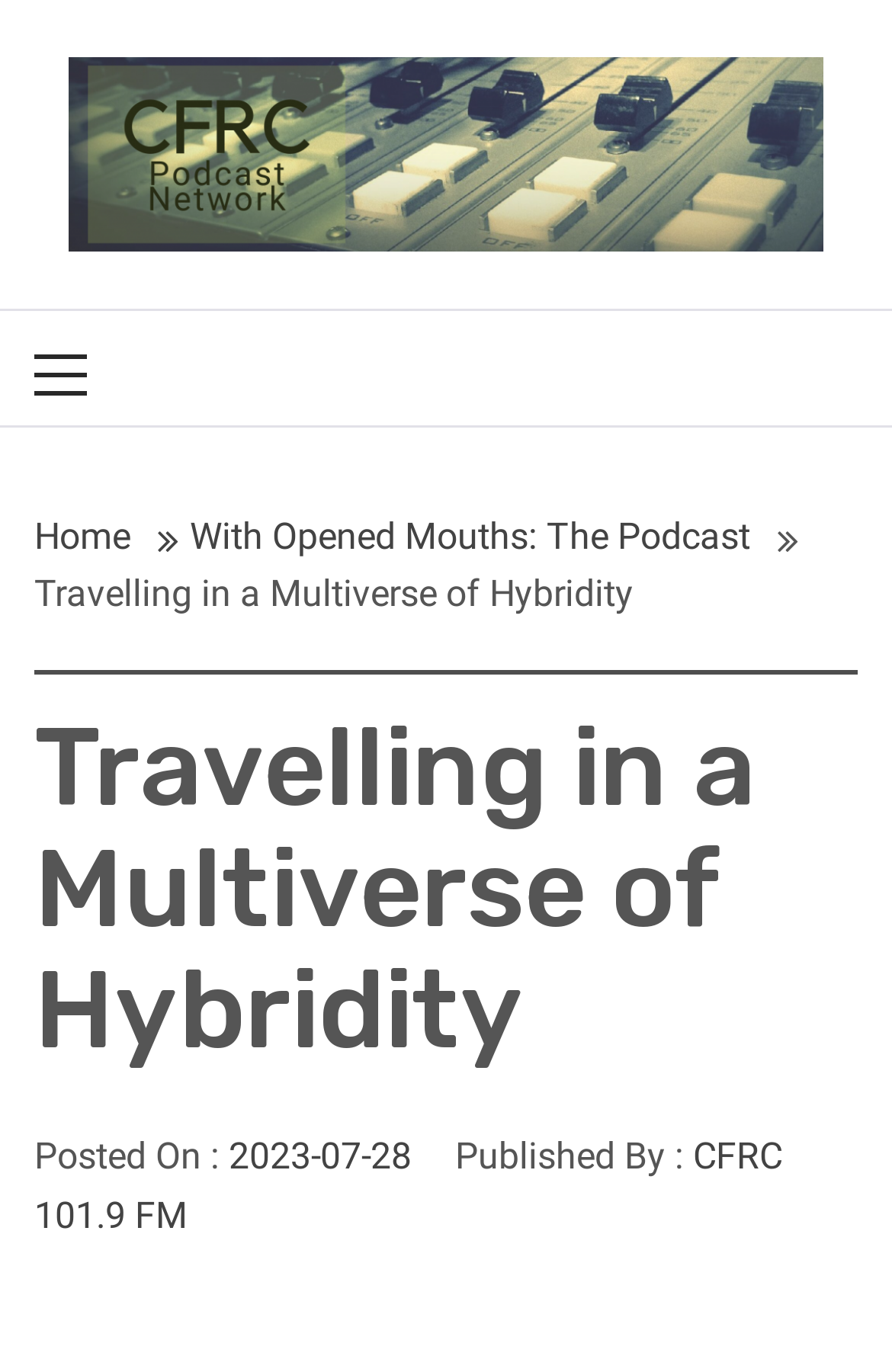Explain the contents of the webpage comprehensively.

The webpage is about a podcast episode titled "Travelling in a Multiverse of Hybridity" on the CFRC Podcast Network. At the top, there is a logo of CFRC Podcast Network, which is an image with a link to the network's homepage. Below the logo, there is a primary menu link that, when expanded, reveals a dropdown menu.

On the left side of the page, there is a navigation section with breadcrumbs, which shows the path from the homepage to the current podcast episode. The breadcrumbs consist of three links: "Home", "With Opened Mouths: The Podcast", and the current episode title "Travelling in a Multiverse of Hybridity".

Below the breadcrumbs, there is a large heading that displays the title of the podcast episode. Further down, there is a section with metadata about the episode, including the posting date "2023-07-28" and the publisher "CFRC 101.9 FM". The posting date is also marked with a time element, although the time is not specified.